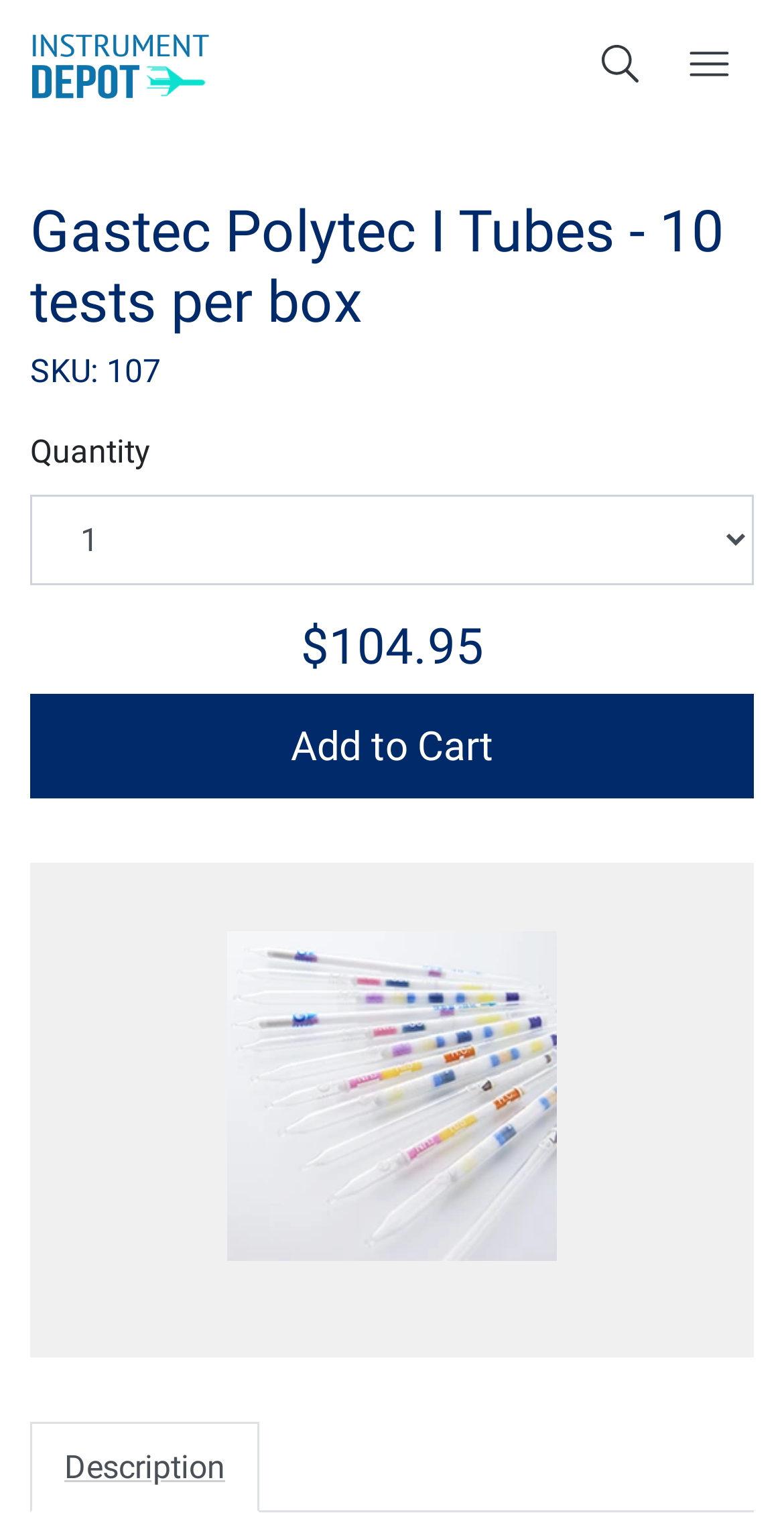Given the element description "aria-label="Open search box"" in the screenshot, predict the bounding box coordinates of that UI element.

[0.738, 0.005, 0.848, 0.083]